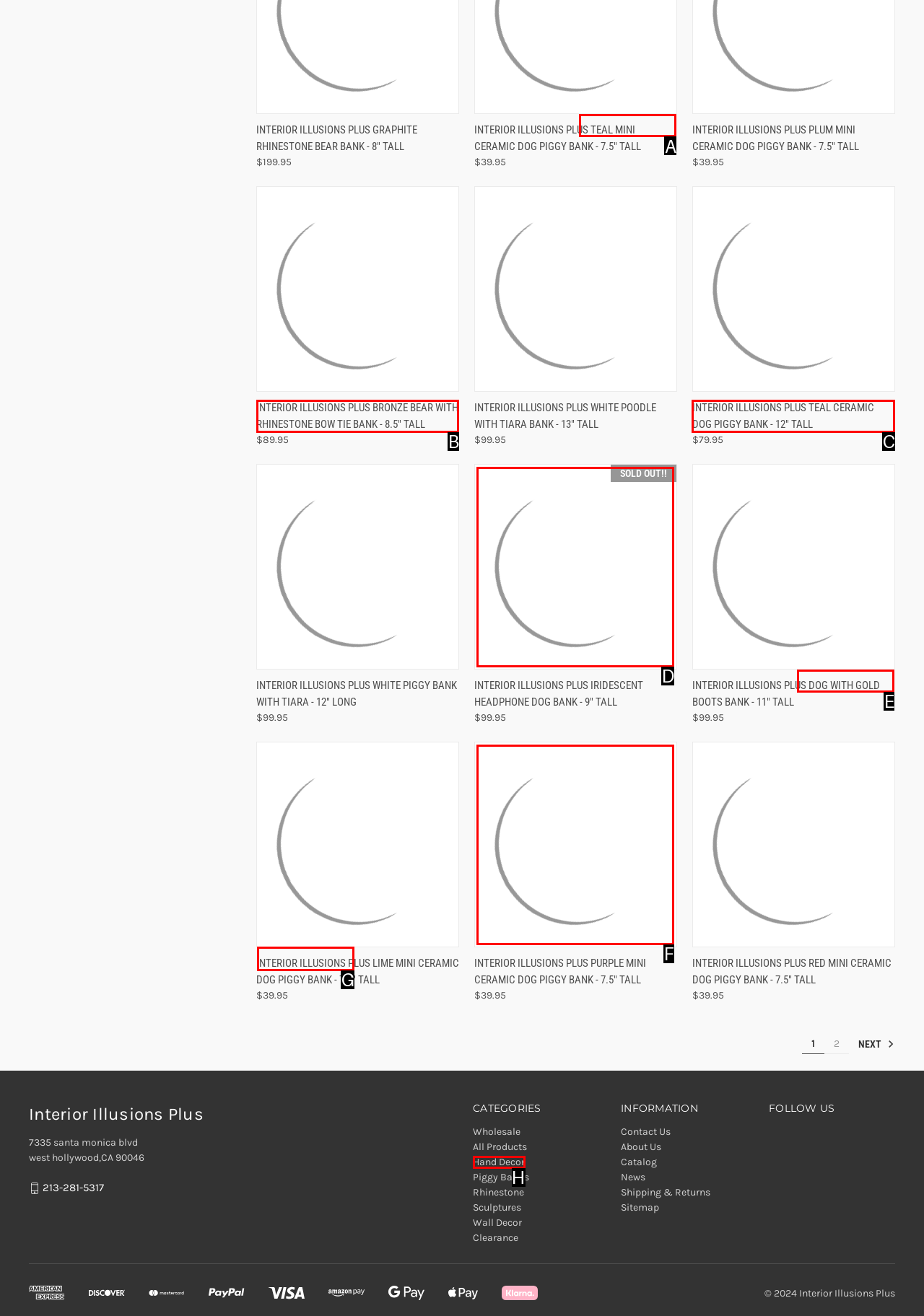Determine the letter of the element I should select to fulfill the following instruction: Add Interior Illusions Plus Teal Mini Ceramic Dog Piggy Bank to cart. Just provide the letter.

A